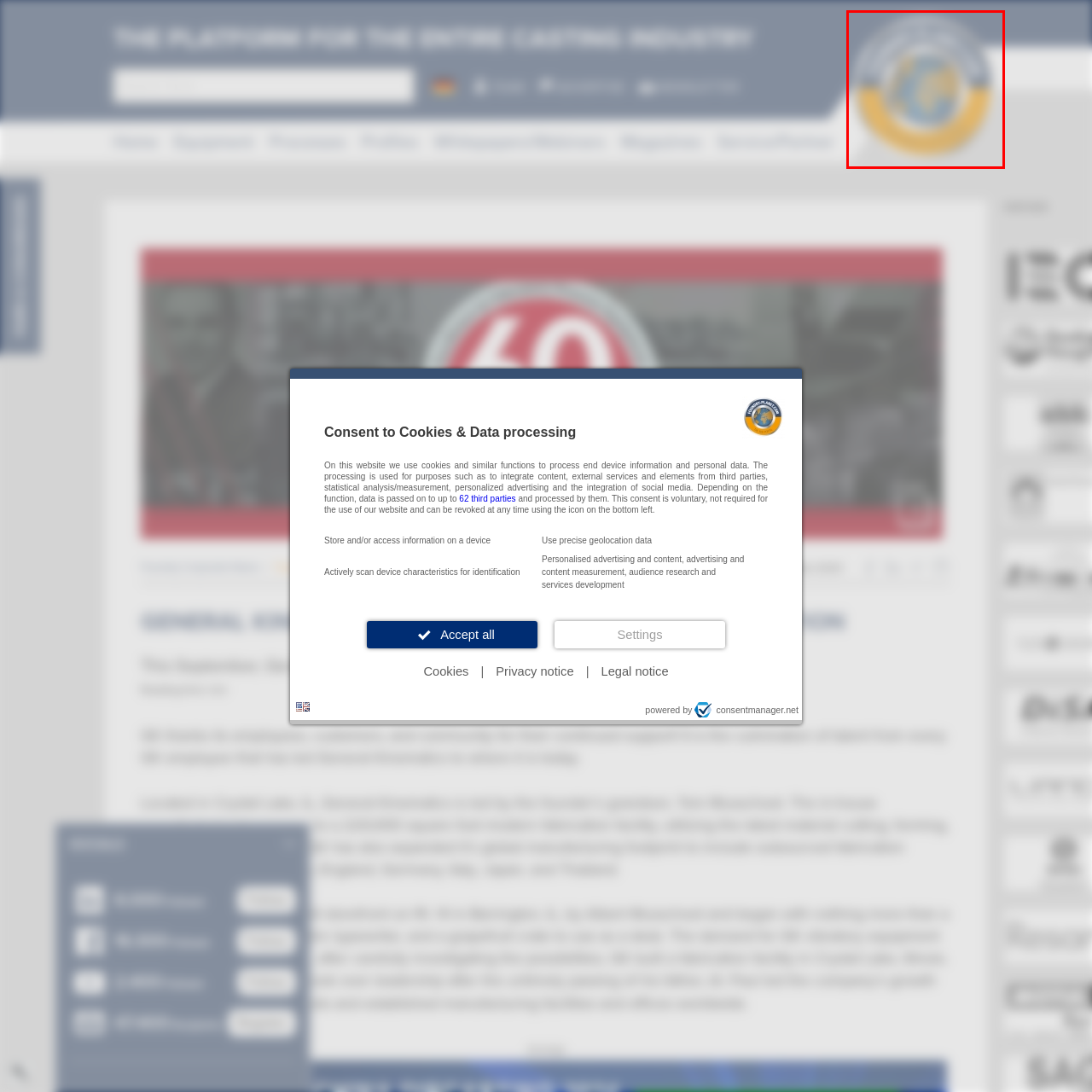Create a thorough description of the image portion outlined in red.

The image features the logo of "foundry-planet.com," a prominent B2B portal dedicated to the foundry industry. The logo is designed with a circular motif that combines shades of grey and gold, symbolizing innovation and reliability in the industrial sector. This branding is prominently displayed at the top of the webpage, reflecting the platform's focus on providing comprehensive resources and news for professionals in casting and manufacturing. The logo’s design elements aim to convey a sense of modernity and professionalism, aligning with the portal's mission to serve the entire casting industry.